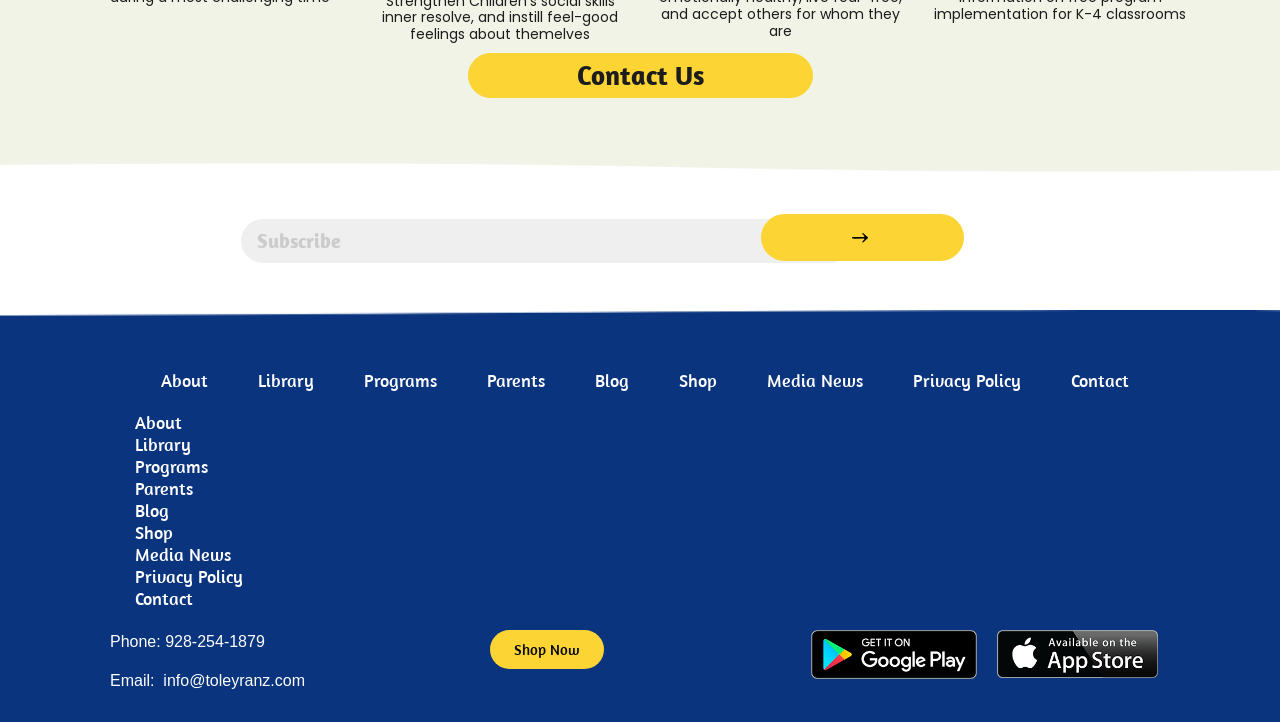Can you identify the bounding box coordinates of the clickable region needed to carry out this instruction: 'Enter text in the 'Subscribe' field'? The coordinates should be four float numbers within the range of 0 to 1, stated as [left, top, right, bottom].

[0.188, 0.303, 0.665, 0.364]